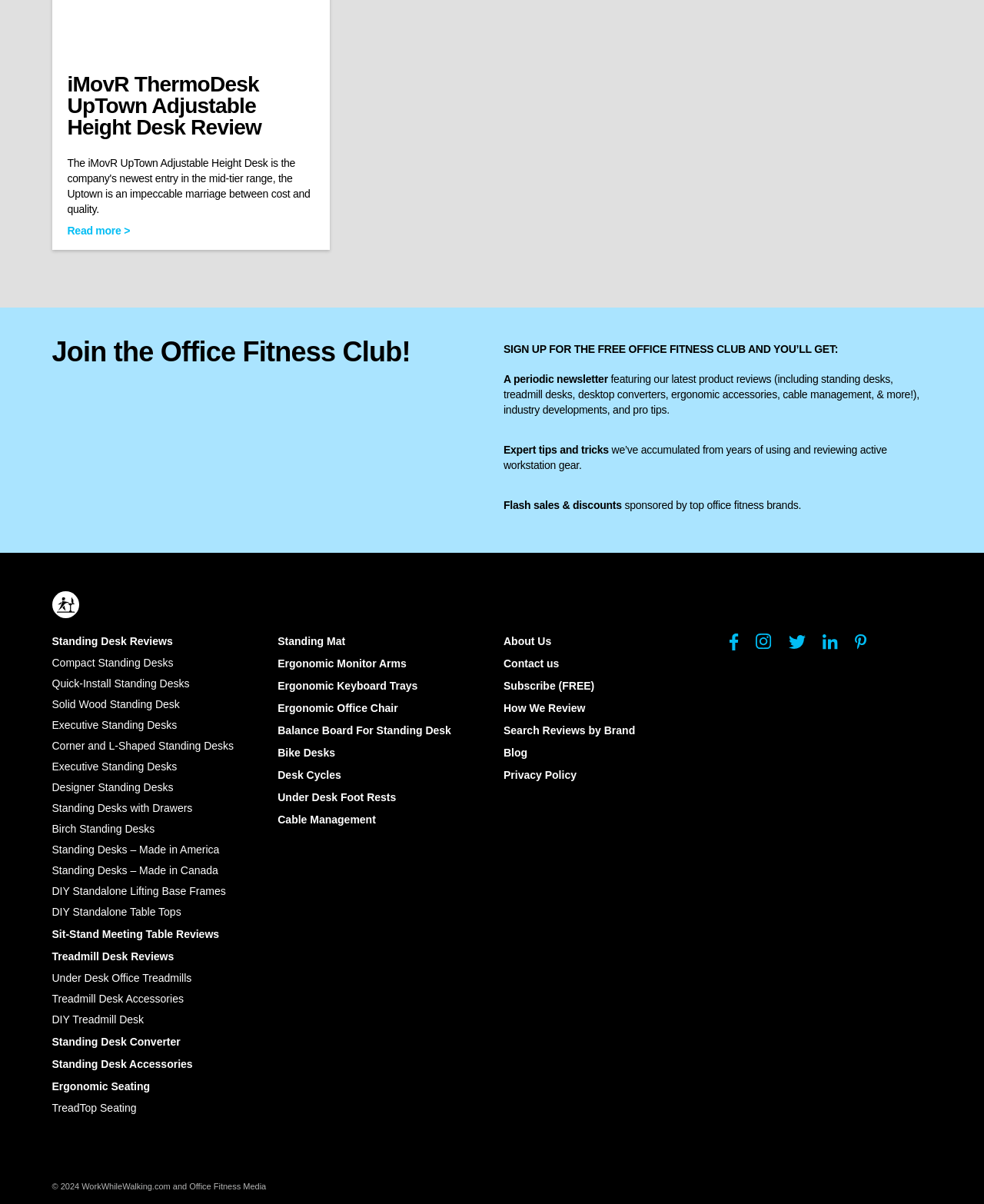What social media platforms is Work While Walking present on?
Using the image as a reference, answer the question with a short word or phrase.

Facebook, Instagram, Twitter, LinkedIn